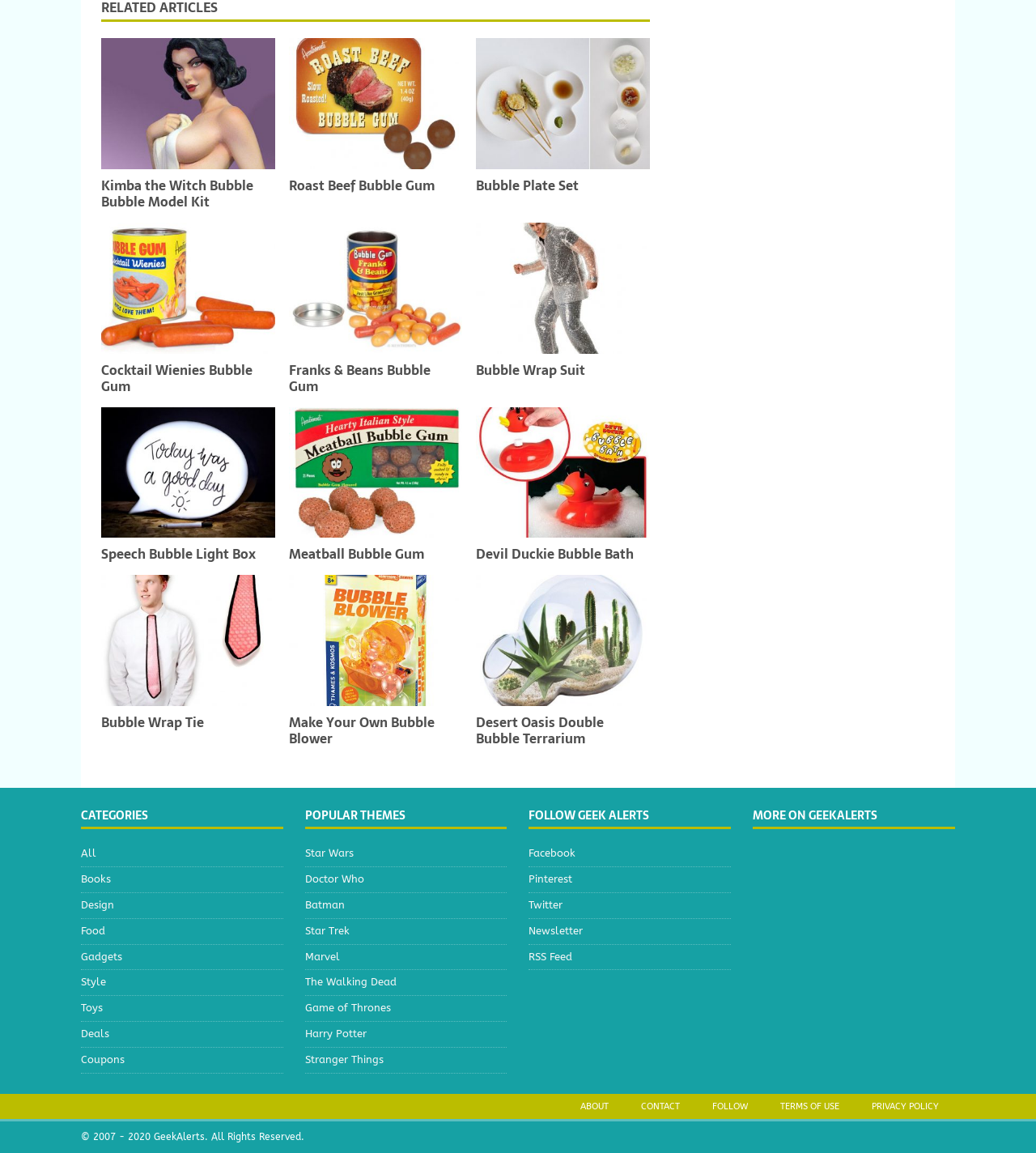Determine the coordinates of the bounding box for the clickable area needed to execute this instruction: "Explore Bubble Plate Set".

[0.46, 0.033, 0.627, 0.147]